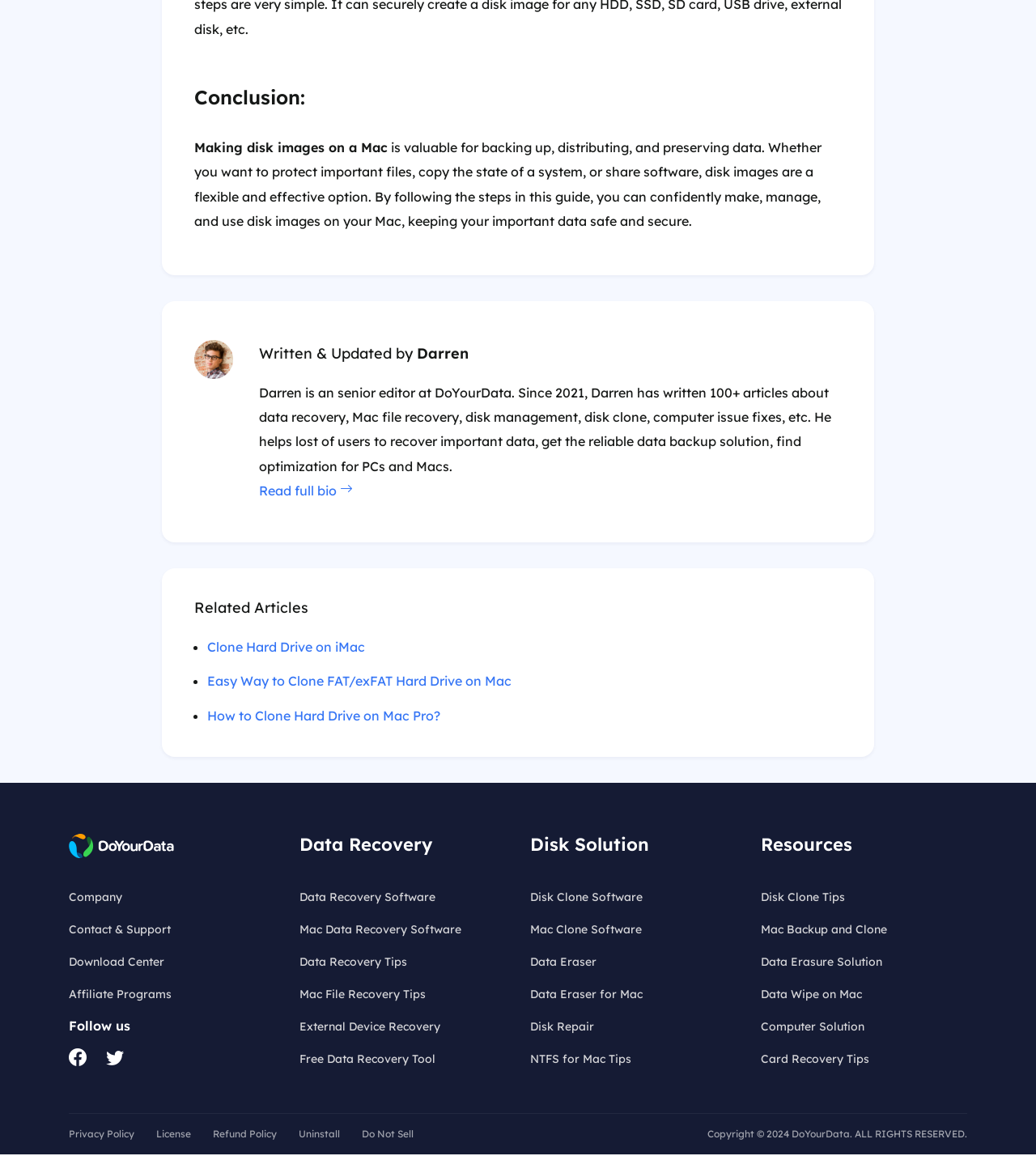Show the bounding box coordinates of the element that should be clicked to complete the task: "Explore Disk Clone Tips".

[0.734, 0.911, 0.816, 0.924]